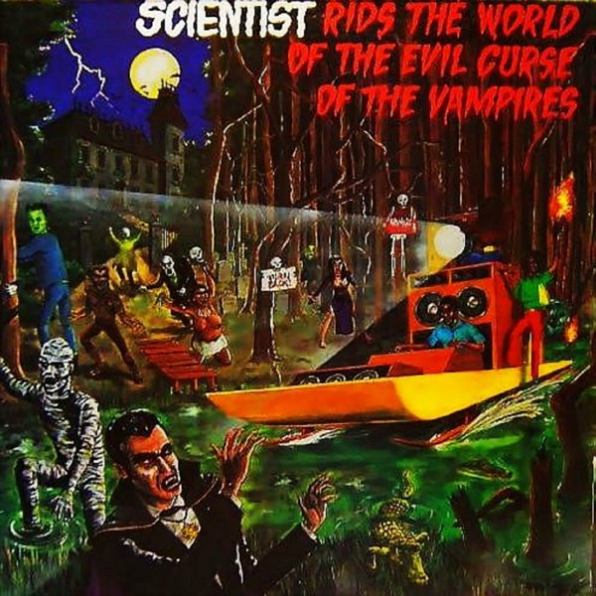What is the purpose of the large speakers on the speedboat?
Answer with a single word or short phrase according to what you see in the image.

Blasting music